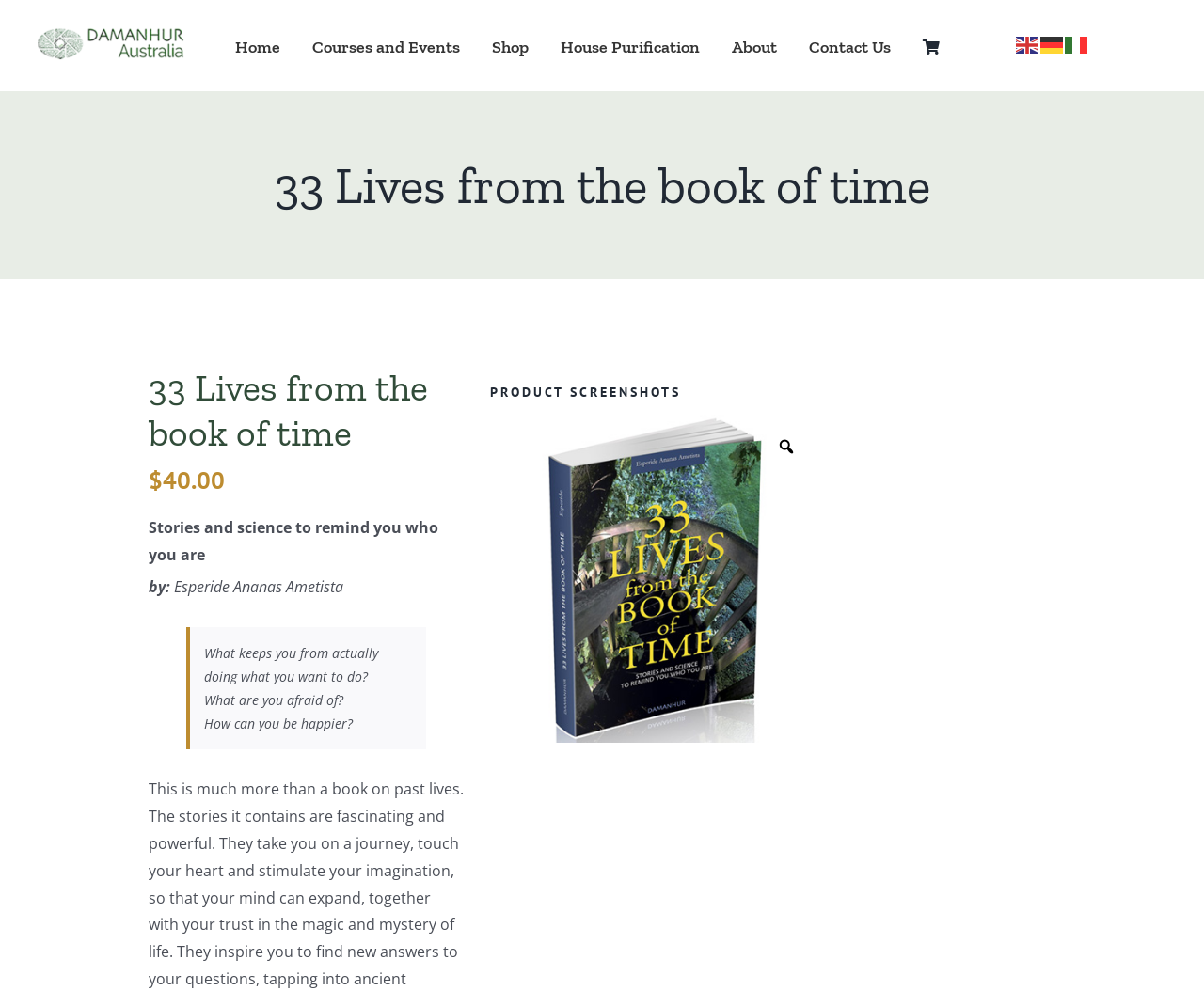Extract the bounding box coordinates for the described element: "Courses and Events". The coordinates should be represented as four float numbers between 0 and 1: [left, top, right, bottom].

[0.259, 0.012, 0.382, 0.08]